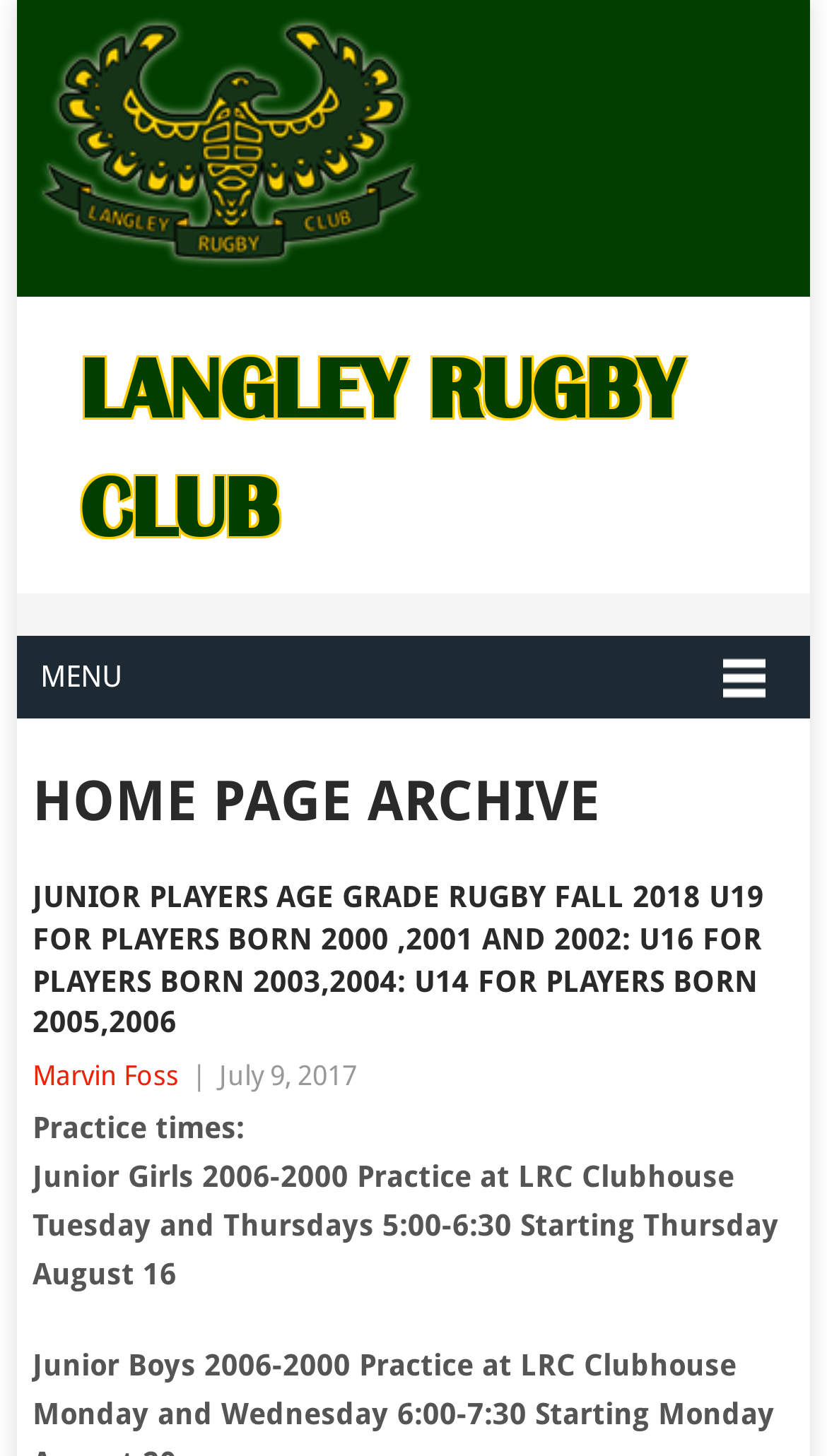What is the age range for U19 players?
Using the visual information, reply with a single word or short phrase.

2000, 2001, and 2002